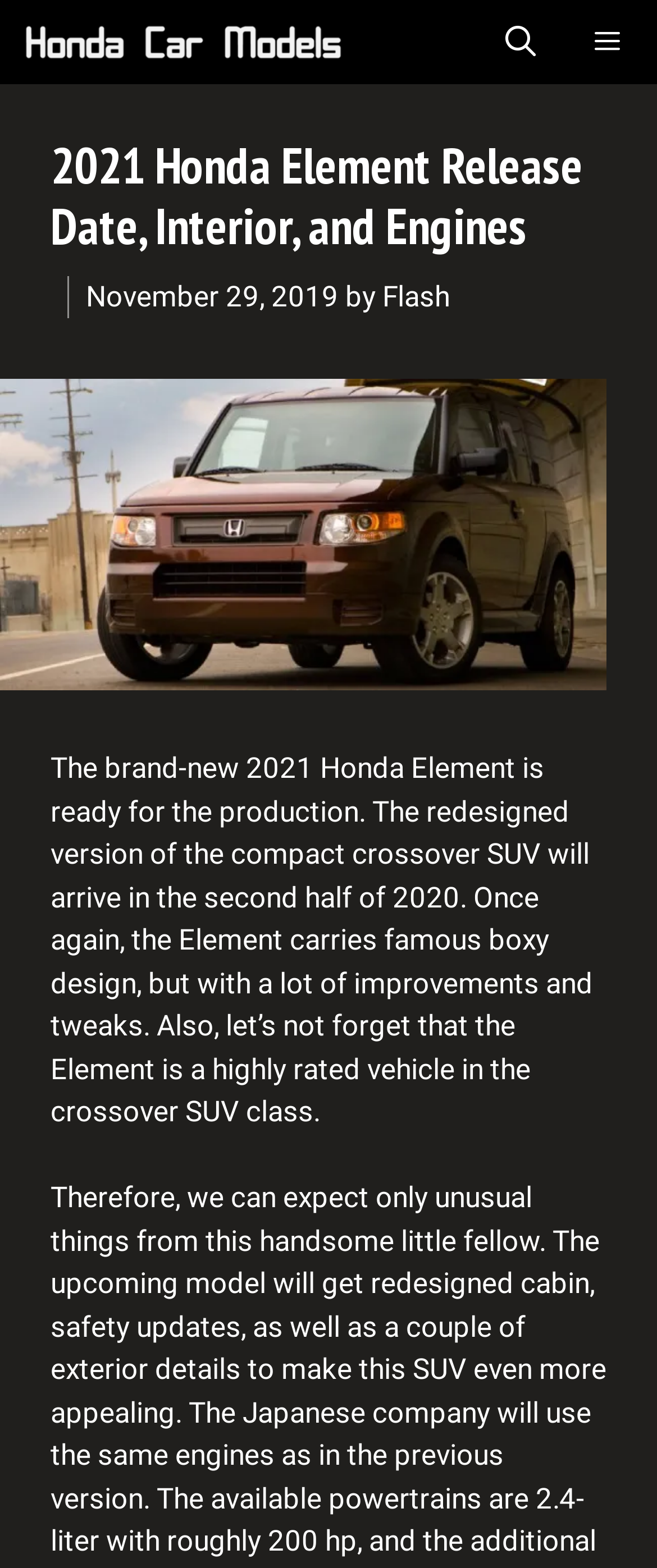Please answer the following question using a single word or phrase: 
What is the release date of the 2021 Honda Element?

Second half of 2020